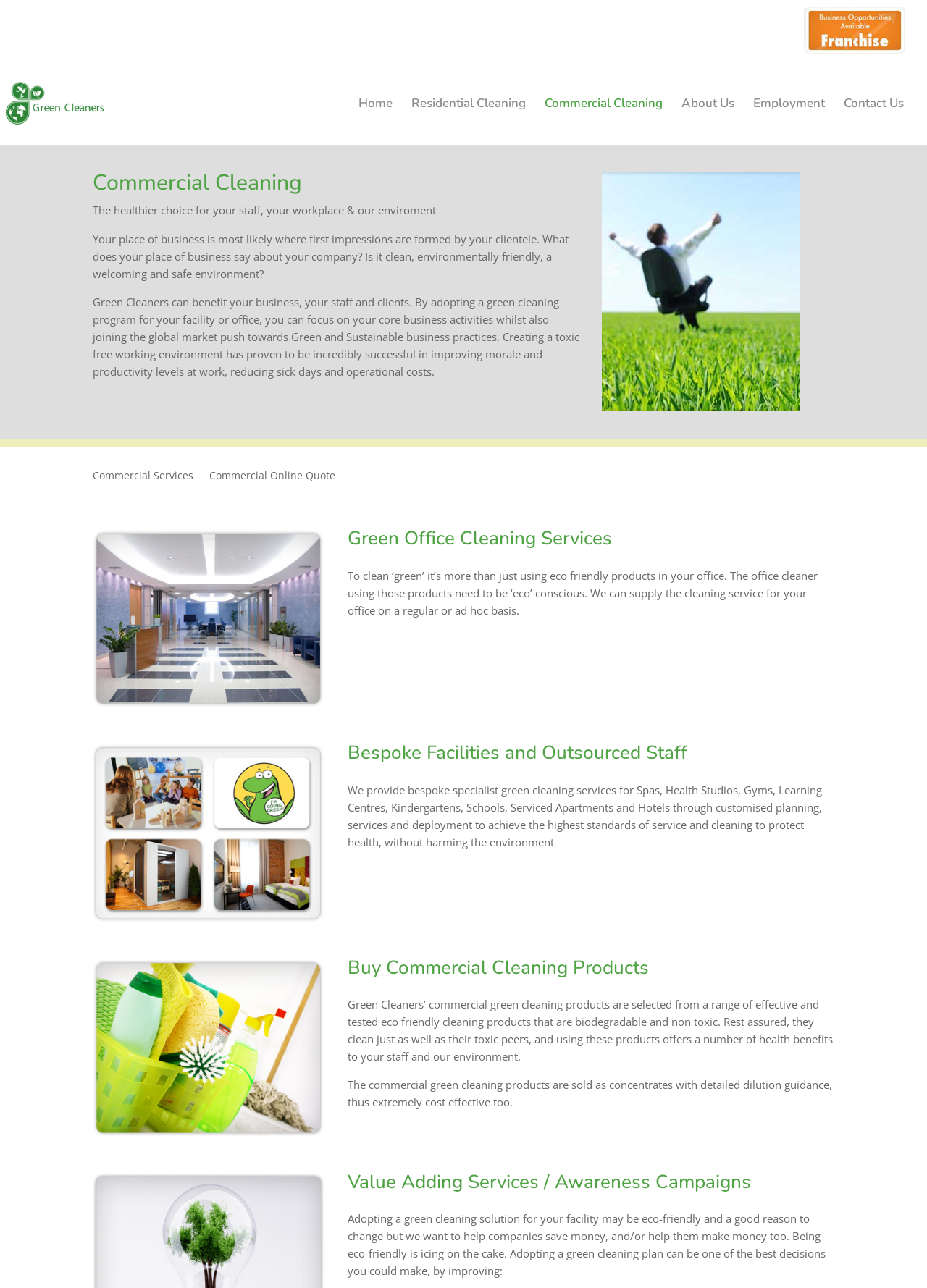What is the benefit of adopting a green cleaning program?
Using the image as a reference, give an elaborate response to the question.

I found this information in the text on the webpage, which states that 'Creating a toxic free working environment has proven to be incredibly successful in improving morale and productivity levels at work, reducing sick days and operational costs.' This suggests that one of the benefits of adopting a green cleaning program is improving morale and productivity.